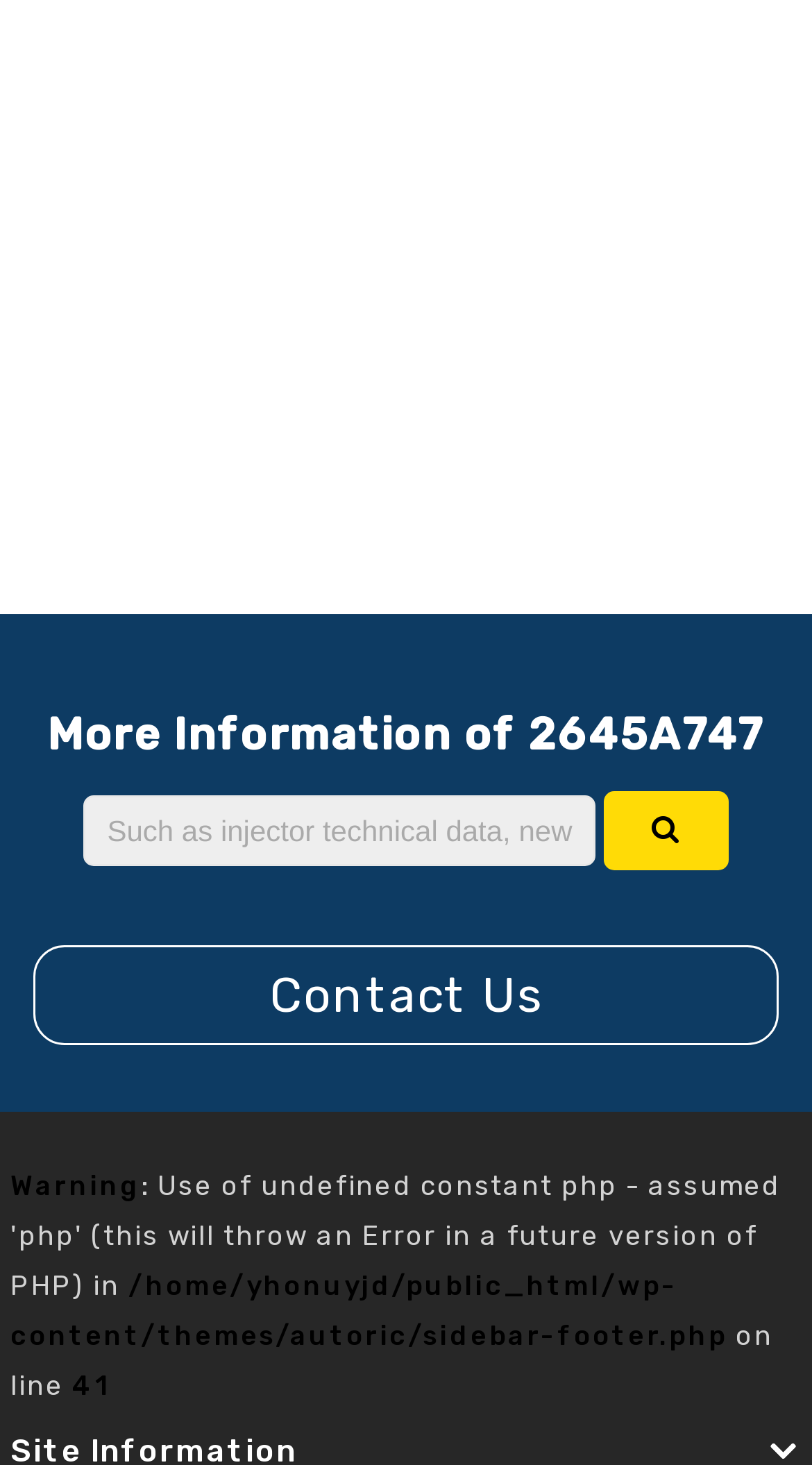What is the warning about? From the image, respond with a single word or brief phrase.

Unknown